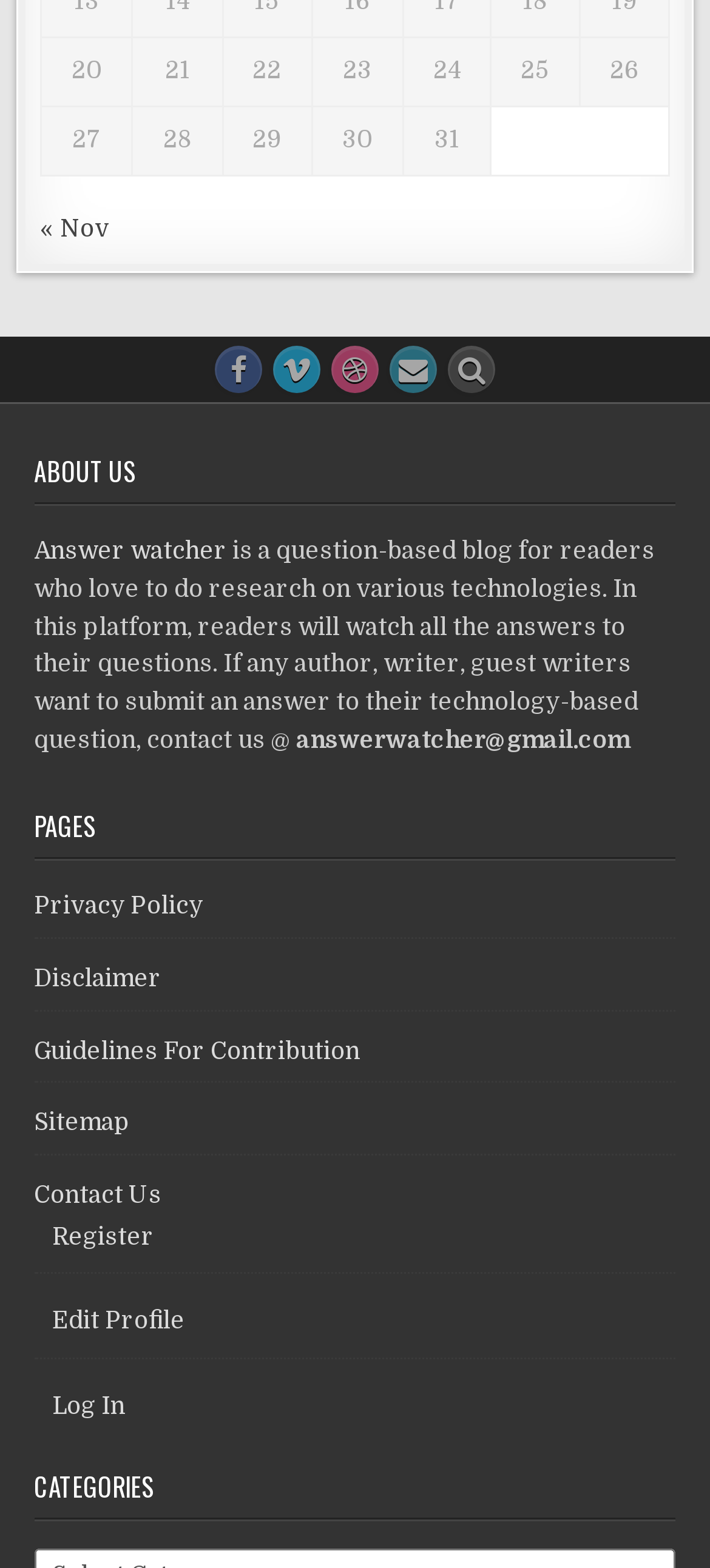Given the element description: "Guidelines For Contribution", predict the bounding box coordinates of the UI element it refers to, using four float numbers between 0 and 1, i.e., [left, top, right, bottom].

[0.048, 0.661, 0.507, 0.678]